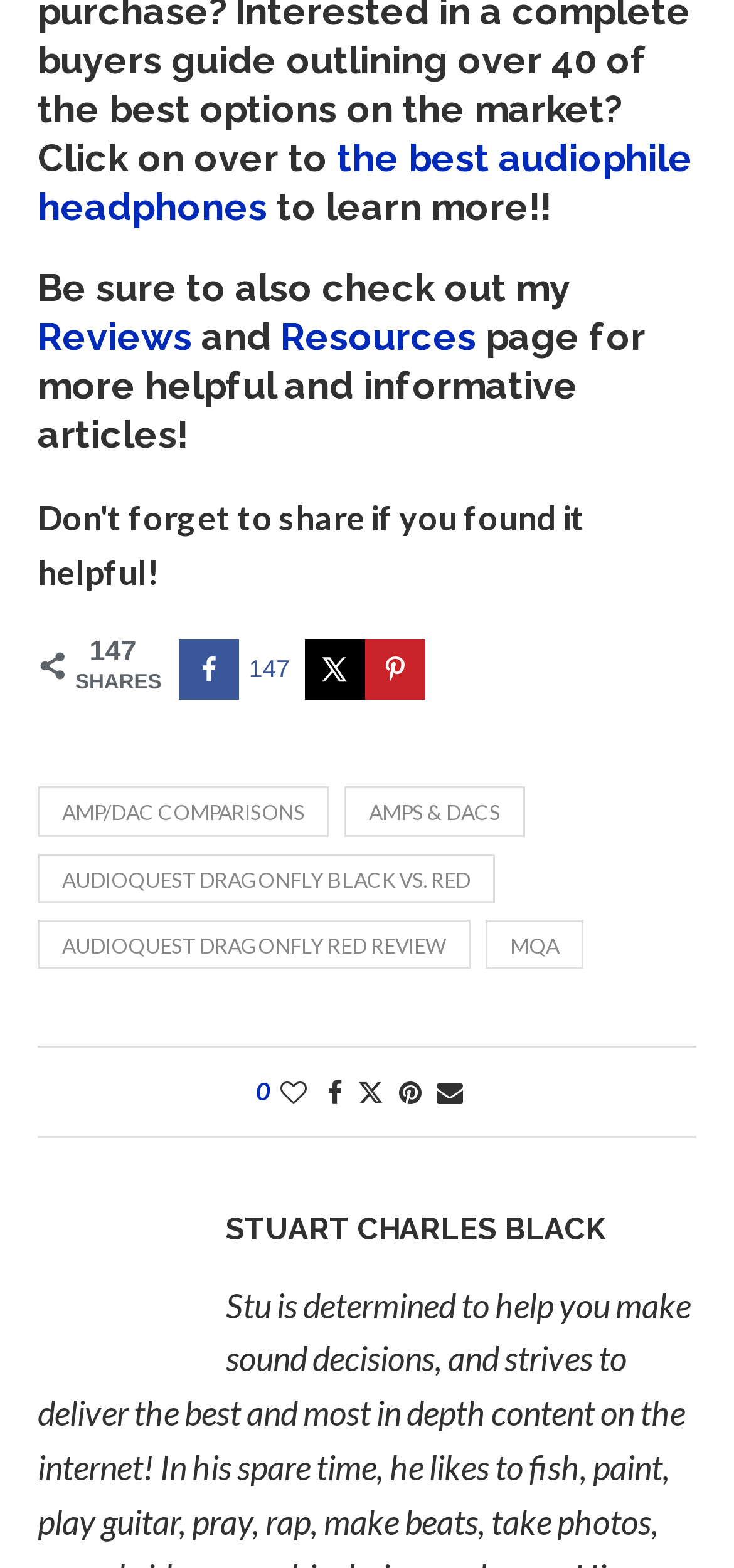Please give a succinct answer using a single word or phrase:
What is the topic of the first link on the webpage?

Audiophile headphones